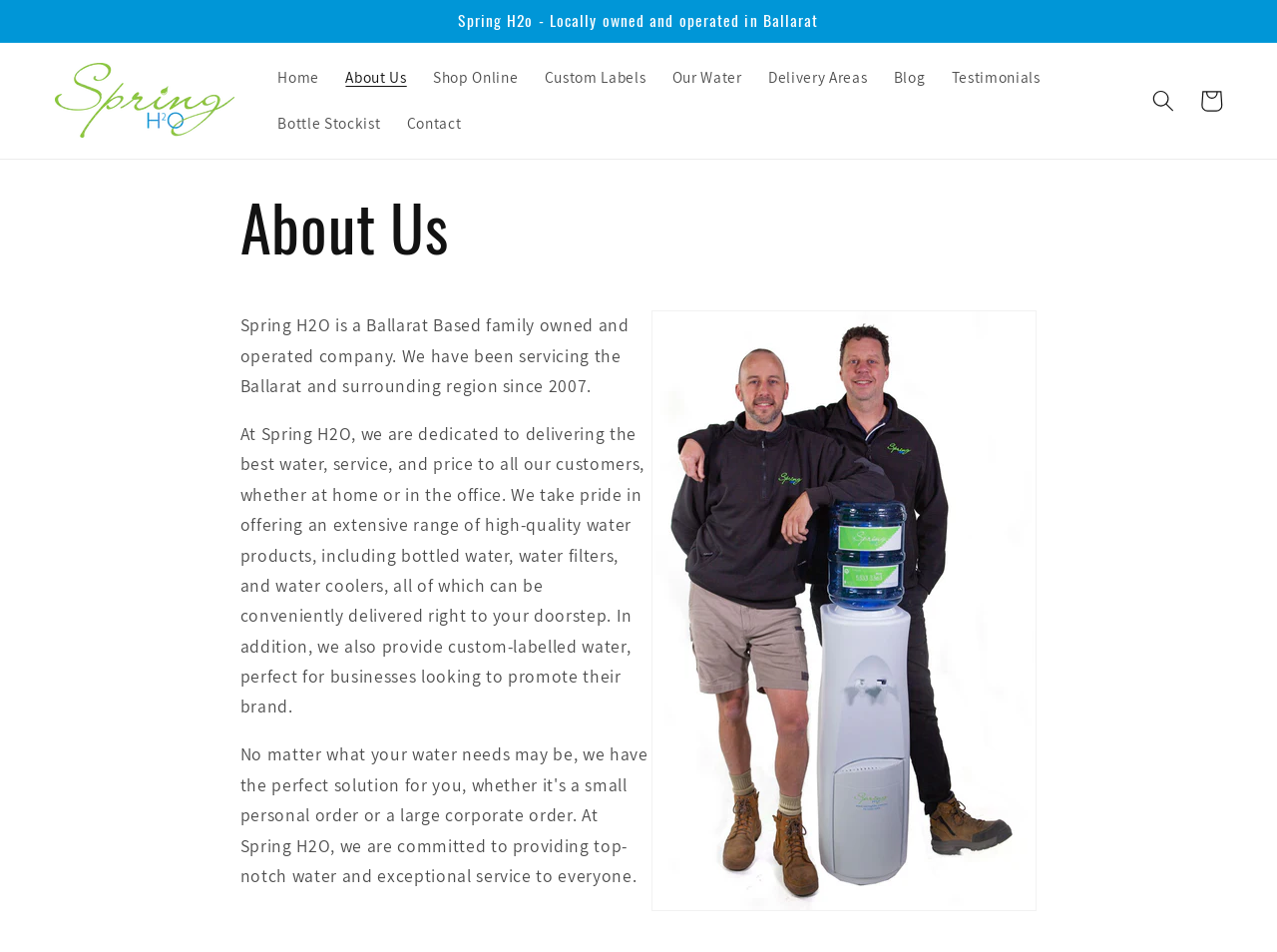How long has Spring H2O been servicing the Ballarat region?
Can you provide a detailed and comprehensive answer to the question?

According to the static text 'We have been servicing the Ballarat and surrounding region since 2007.', Spring H2O has been servicing the Ballarat region since 2007.